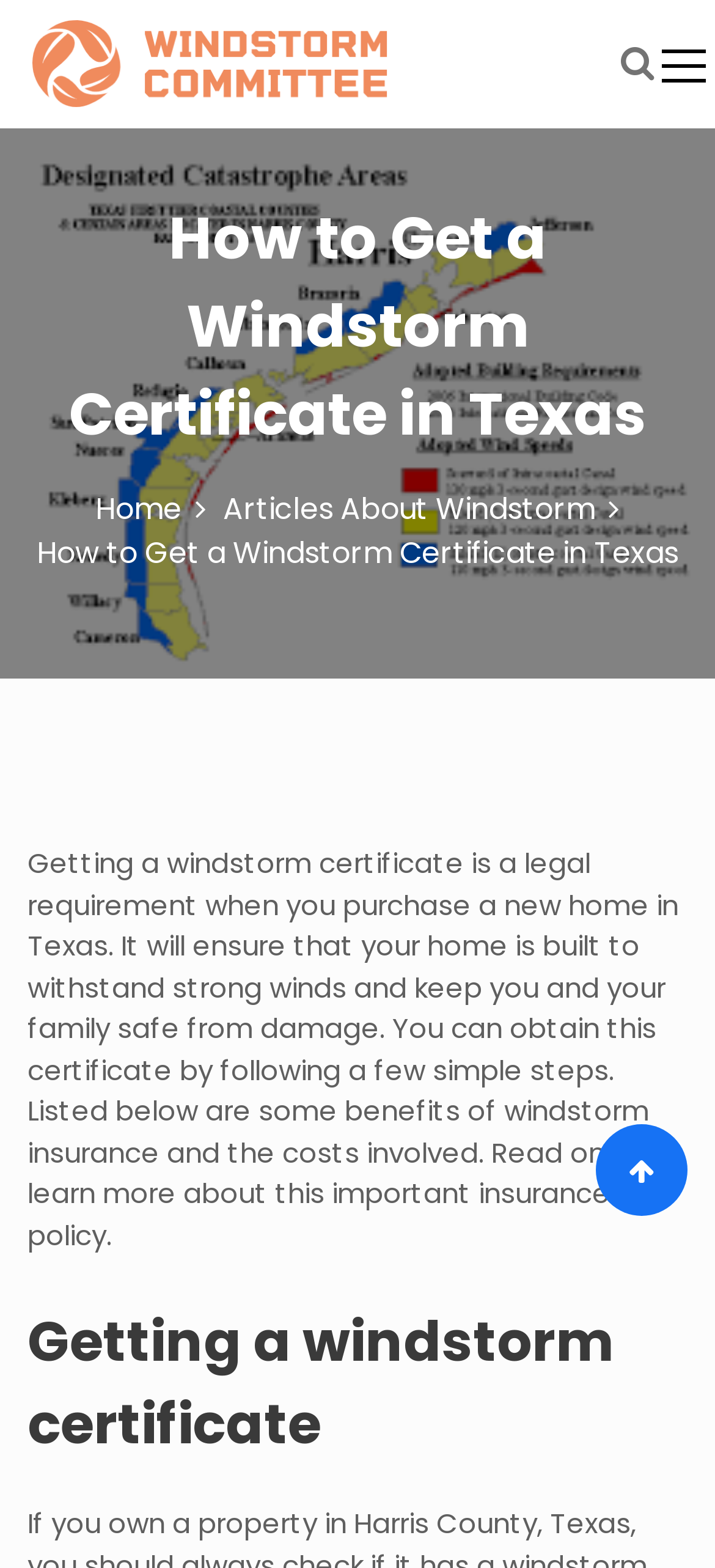What is the current webpage about?
Provide a detailed and well-explained answer to the question.

The webpage is about how to get a windstorm certificate in Texas, including the benefits and costs involved, as indicated by the heading and the content of the webpage.